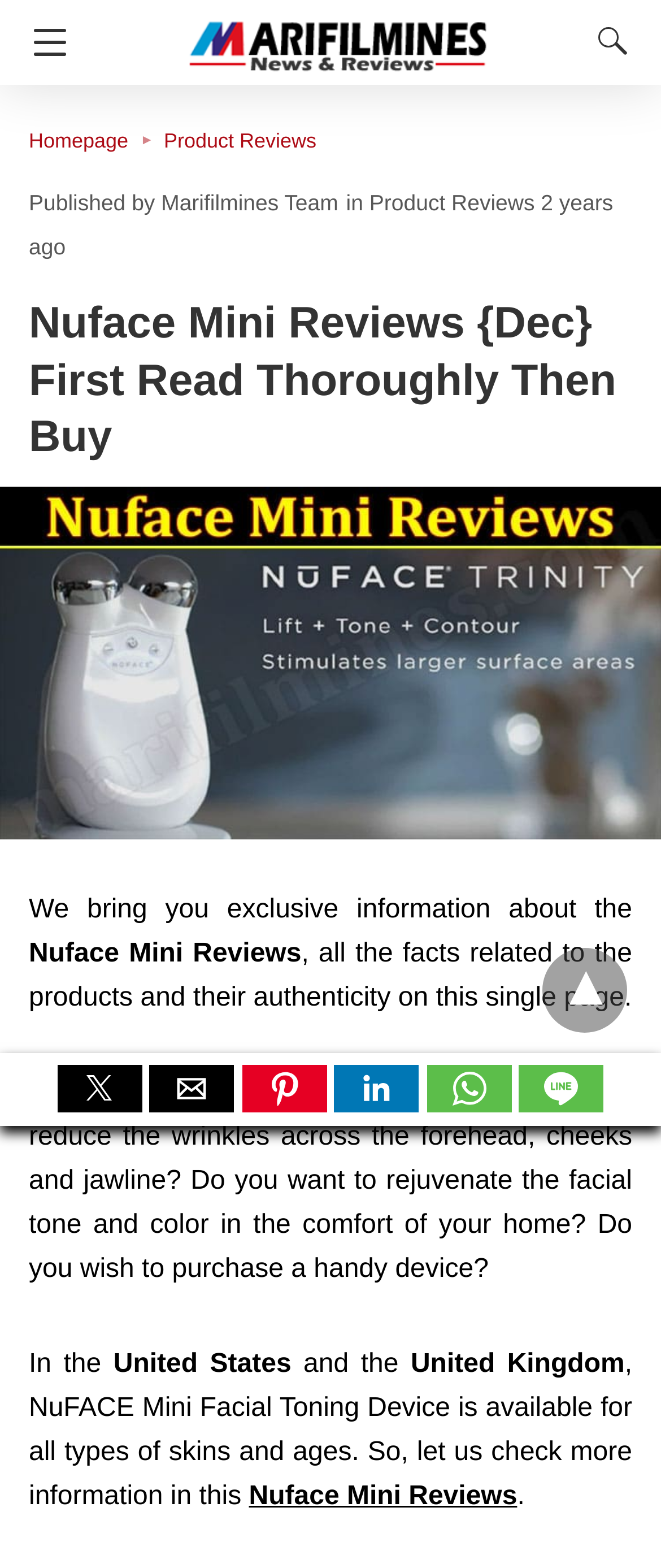Articulate a complete and detailed caption of the webpage elements.

The webpage is about Nuface Mini Reviews, providing exclusive information about the product and its authenticity. At the top left corner, there is a navigation button and a logo of "marifilmines" with an image. On the top right corner, there is a search button with a dropdown menu containing links to the homepage and product reviews, along with some text and a timestamp.

Below the navigation and logo, there is a large header that spans the entire width of the page, displaying the title "Nuface Mini Reviews {Dec} First Read Thoroughly Then Buy". Underneath the header, there is a large image that takes up the full width of the page, showing the Nuface Mini Online Website Reviews.

The main content of the page starts below the image, with a series of paragraphs discussing the Nuface Mini Facial Toning Device. The text explains that the device is available for all types of skins and ages in the United States and the United Kingdom, and provides information about its features and benefits.

On the right side of the page, there are five social media buttons, including Twitter, email, Pinterest, LinkedIn, and WhatsApp, along with a link to share the content on other platforms. At the bottom right corner, there is a dropdown menu indicated by a "▾" symbol.